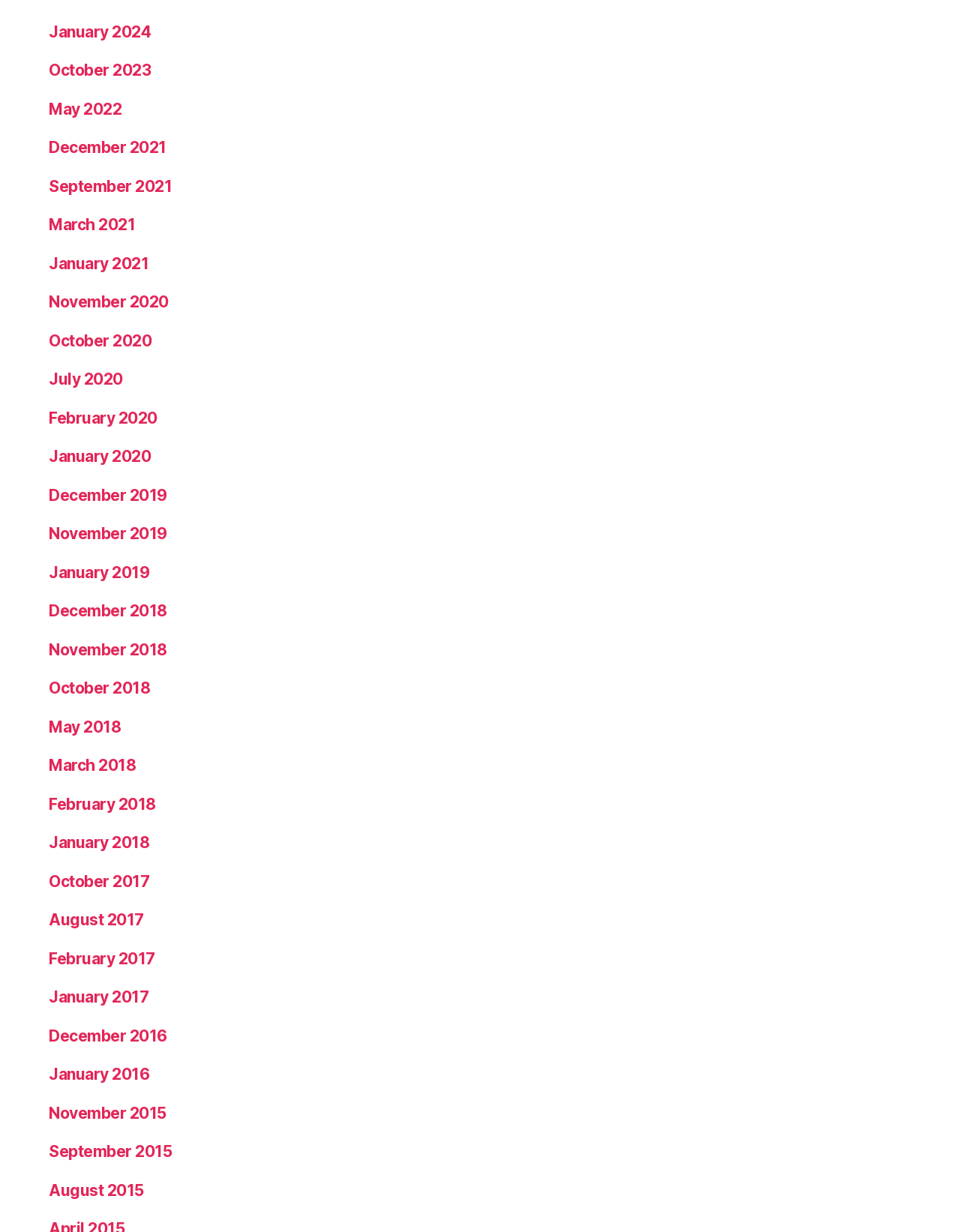Can you find the bounding box coordinates for the element that needs to be clicked to execute this instruction: "Browse May 2022"? The coordinates should be given as four float numbers between 0 and 1, i.e., [left, top, right, bottom].

[0.051, 0.081, 0.127, 0.096]